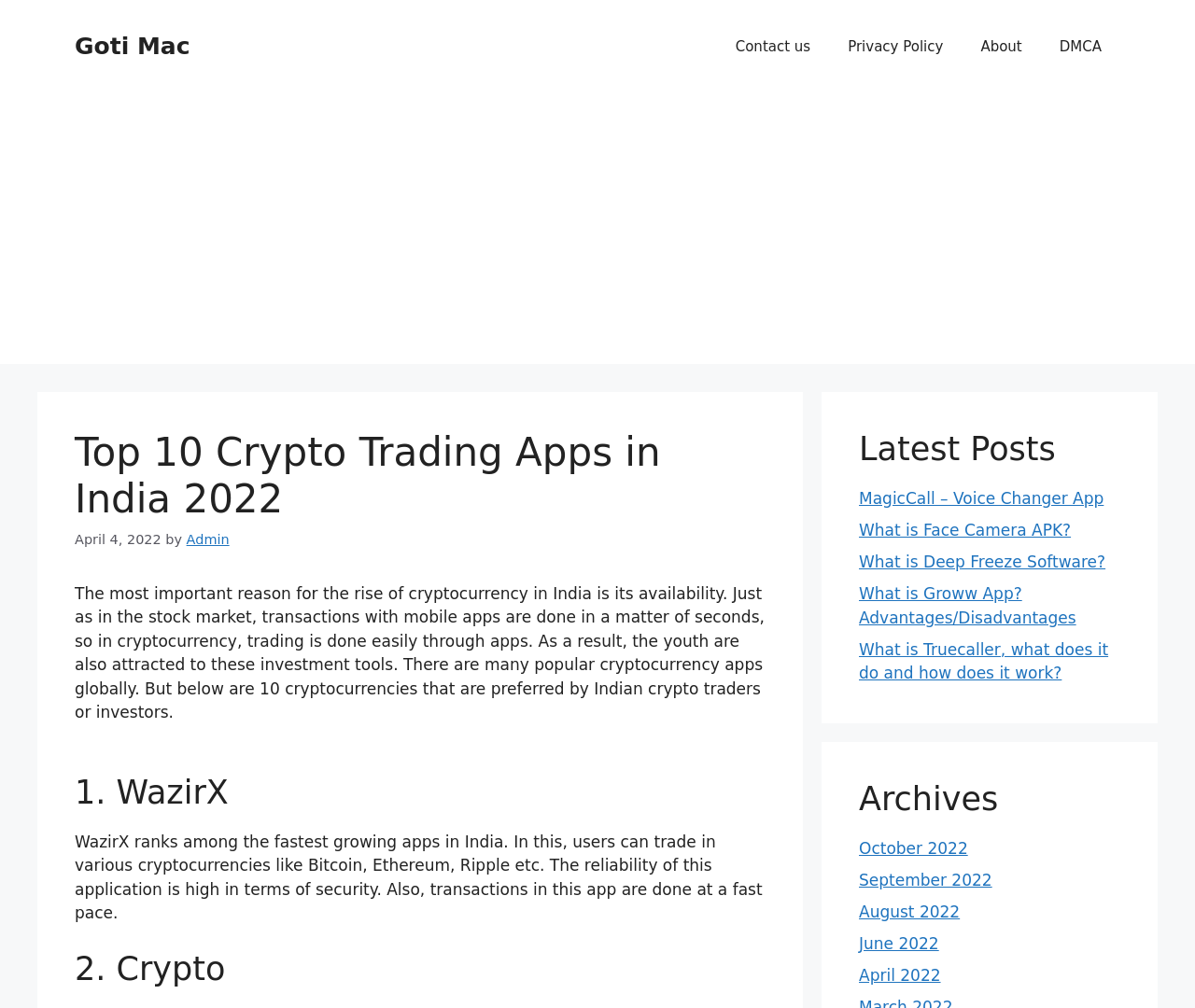Provide a comprehensive description of the webpage.

This webpage is about the top 10 crypto trading apps in India for 2022. At the top, there is a banner with the site's name, "Goti Mac", and a navigation menu with links to "Contact us", "Privacy Policy", "About", and "DMCA". Below the banner, there is an advertisement iframe.

The main content of the page is divided into two sections. On the left, there is a header with the title "Top 10 Crypto Trading Apps in India 2022" and a timestamp "April 4, 2022". Below the header, there is a paragraph explaining the rise of cryptocurrency in India and its ease of use through mobile apps. This is followed by a list of the top 10 crypto trading apps, with each app having a heading and a brief description. The first two apps listed are WazirX and Crypto.

On the right side of the page, there is a complementary section with a heading "Latest Posts" and a list of links to recent articles, including "MagicCall – Voice Changer App", "What is Face Camera APK?", and others. Below the latest posts, there is an "Archives" section with links to previous months, including October, September, August, June, and April 2022.